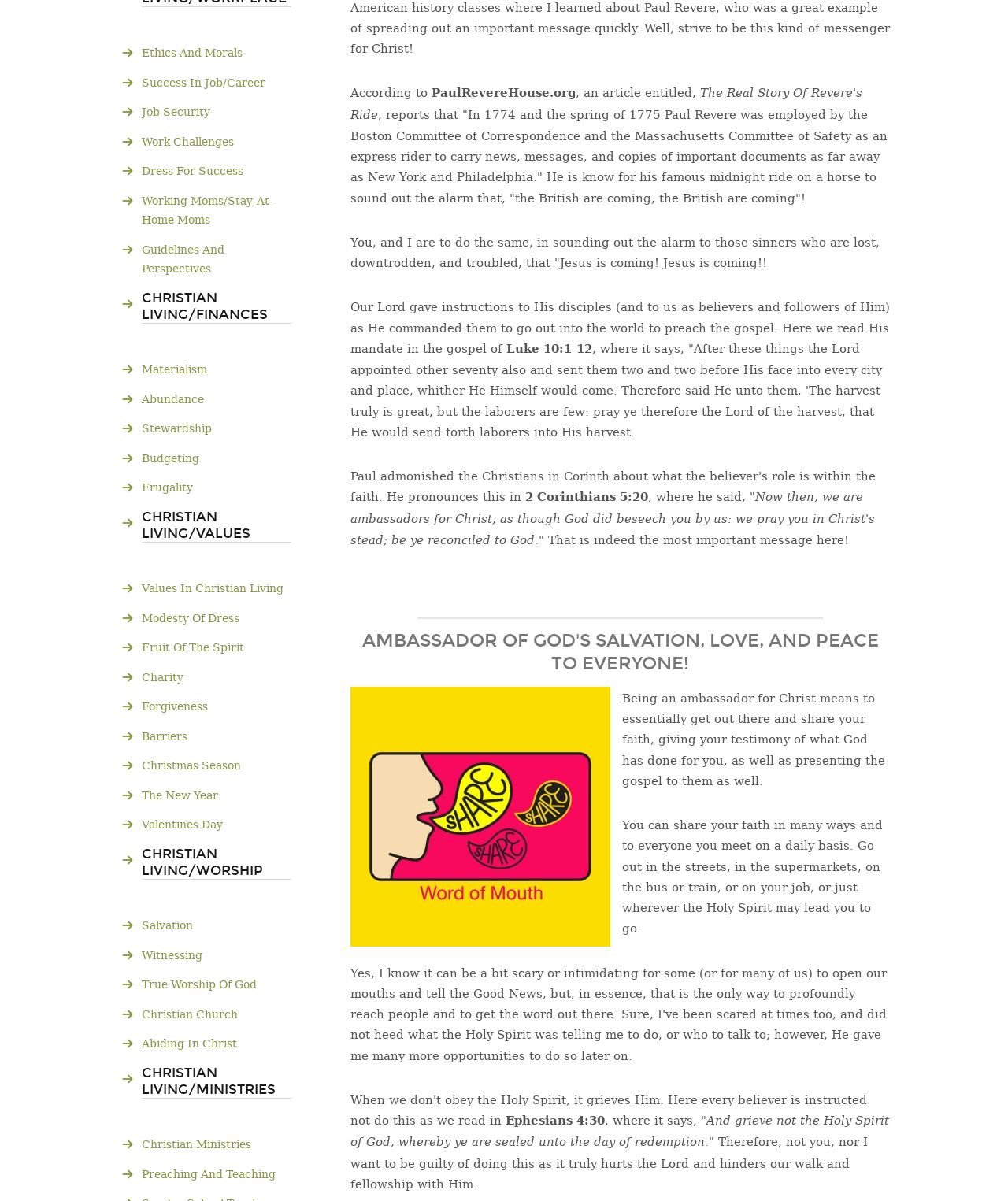What is the main topic of this webpage?
Give a thorough and detailed response to the question.

Based on the content of the webpage, it appears to be focused on Christian living, with various sections and links related to Christian values, worship, and ministries.